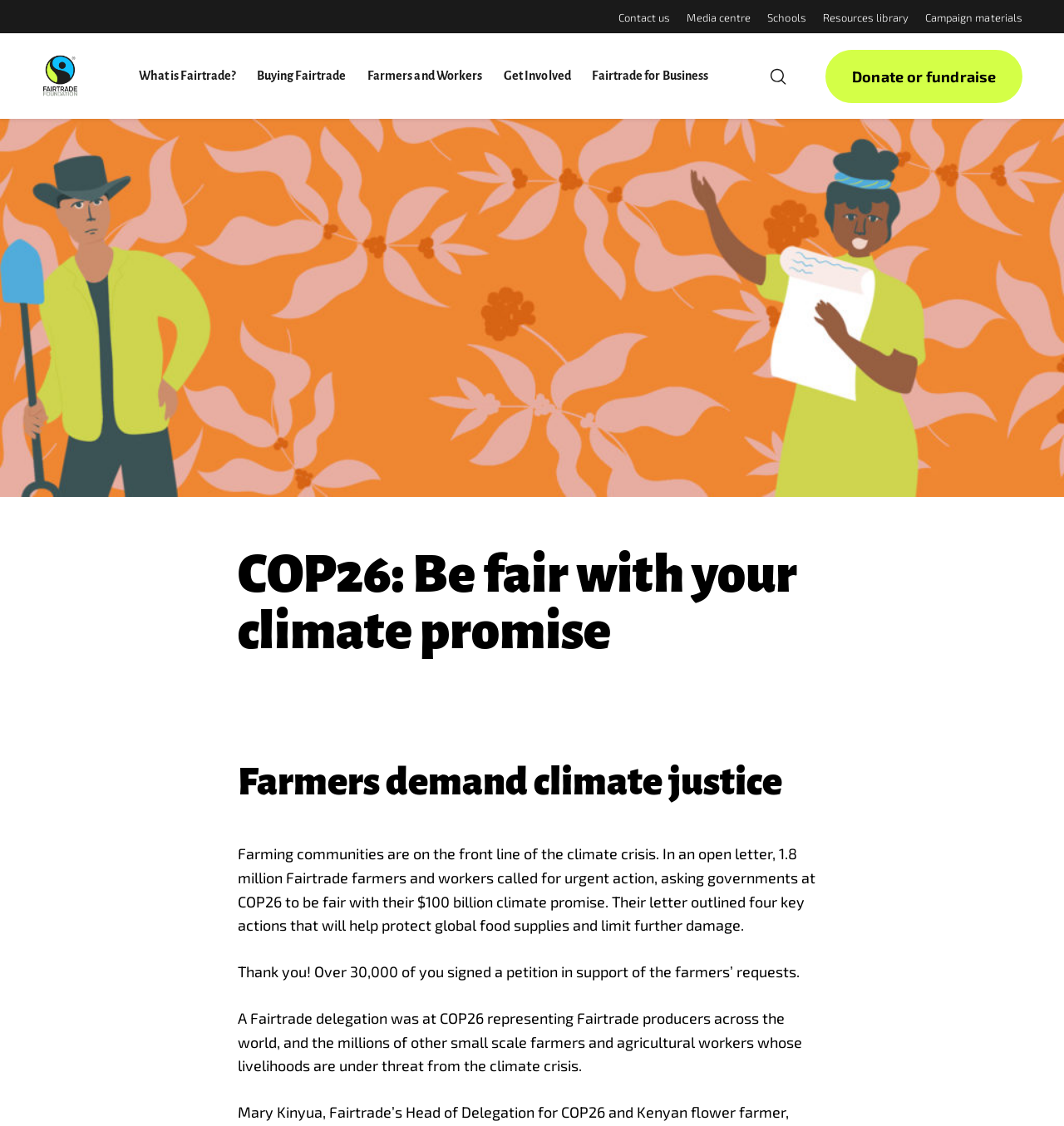Identify the bounding box coordinates for the region of the element that should be clicked to carry out the instruction: "Learn about What is Fairtrade?". The bounding box coordinates should be four float numbers between 0 and 1, i.e., [left, top, right, bottom].

[0.13, 0.03, 0.221, 0.106]